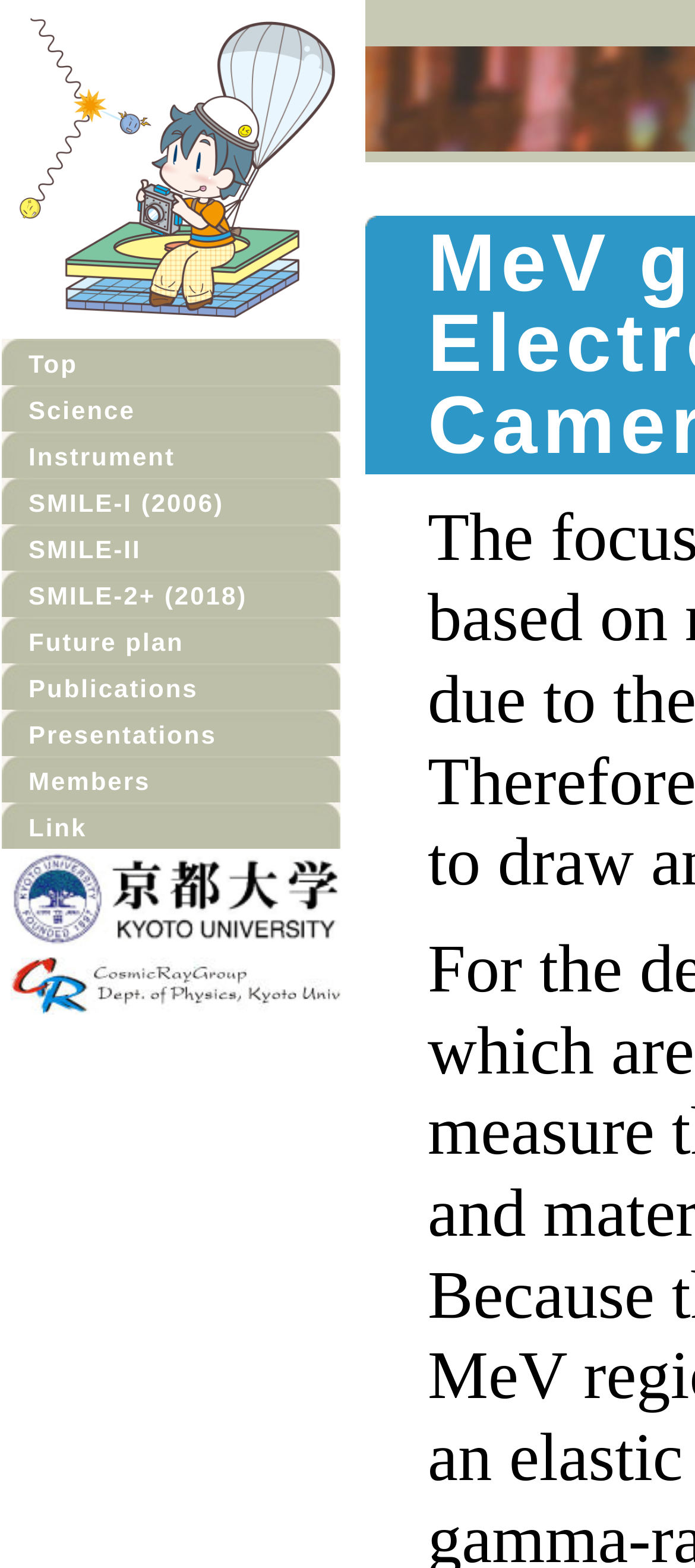What is the text of the first image on the webpage?
Look at the screenshot and respond with a single word or phrase.

SMILE